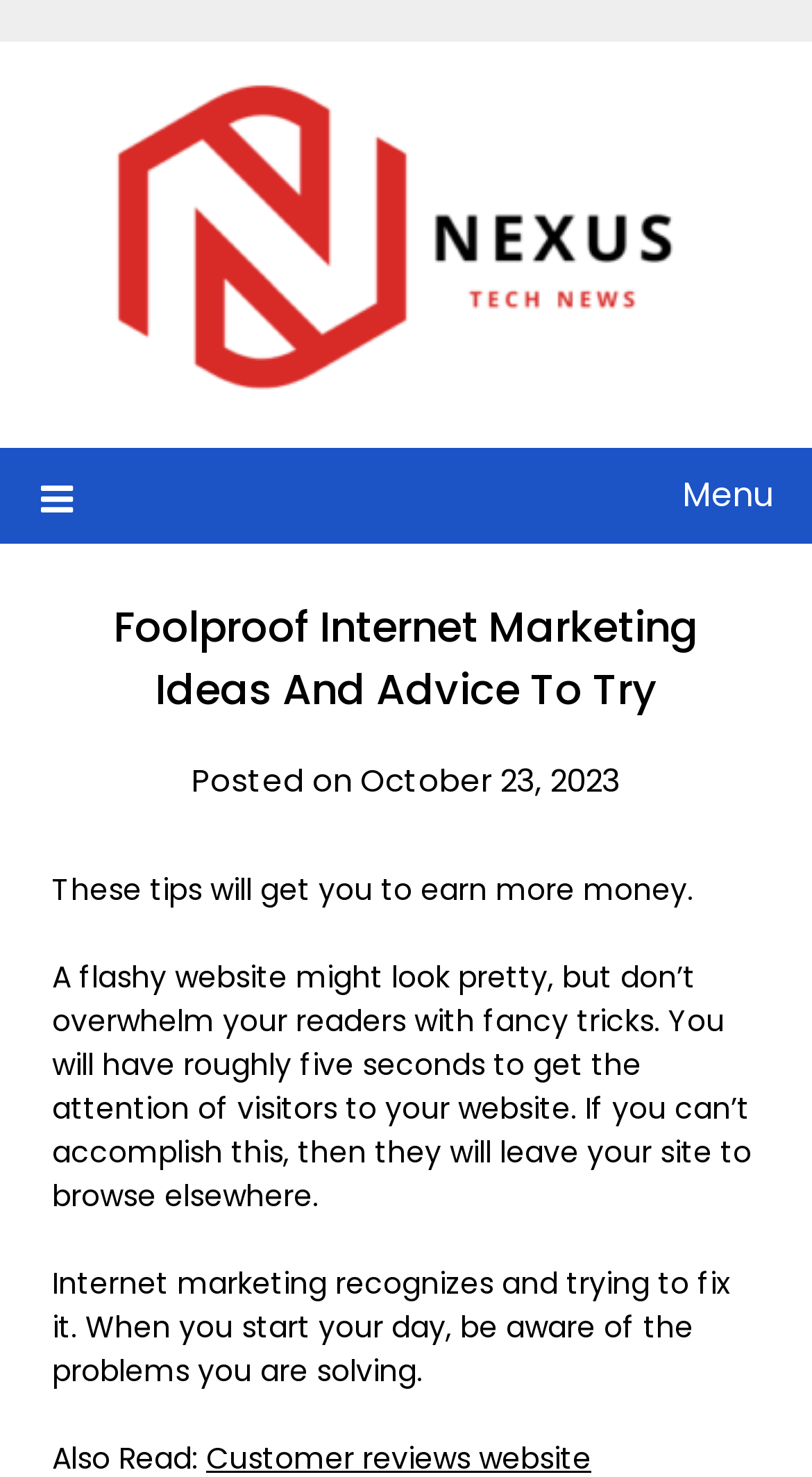Locate the UI element described as follows: "Menu". Return the bounding box coordinates as four float numbers between 0 and 1 in the order [left, top, right, bottom].

[0.05, 0.303, 0.95, 0.368]